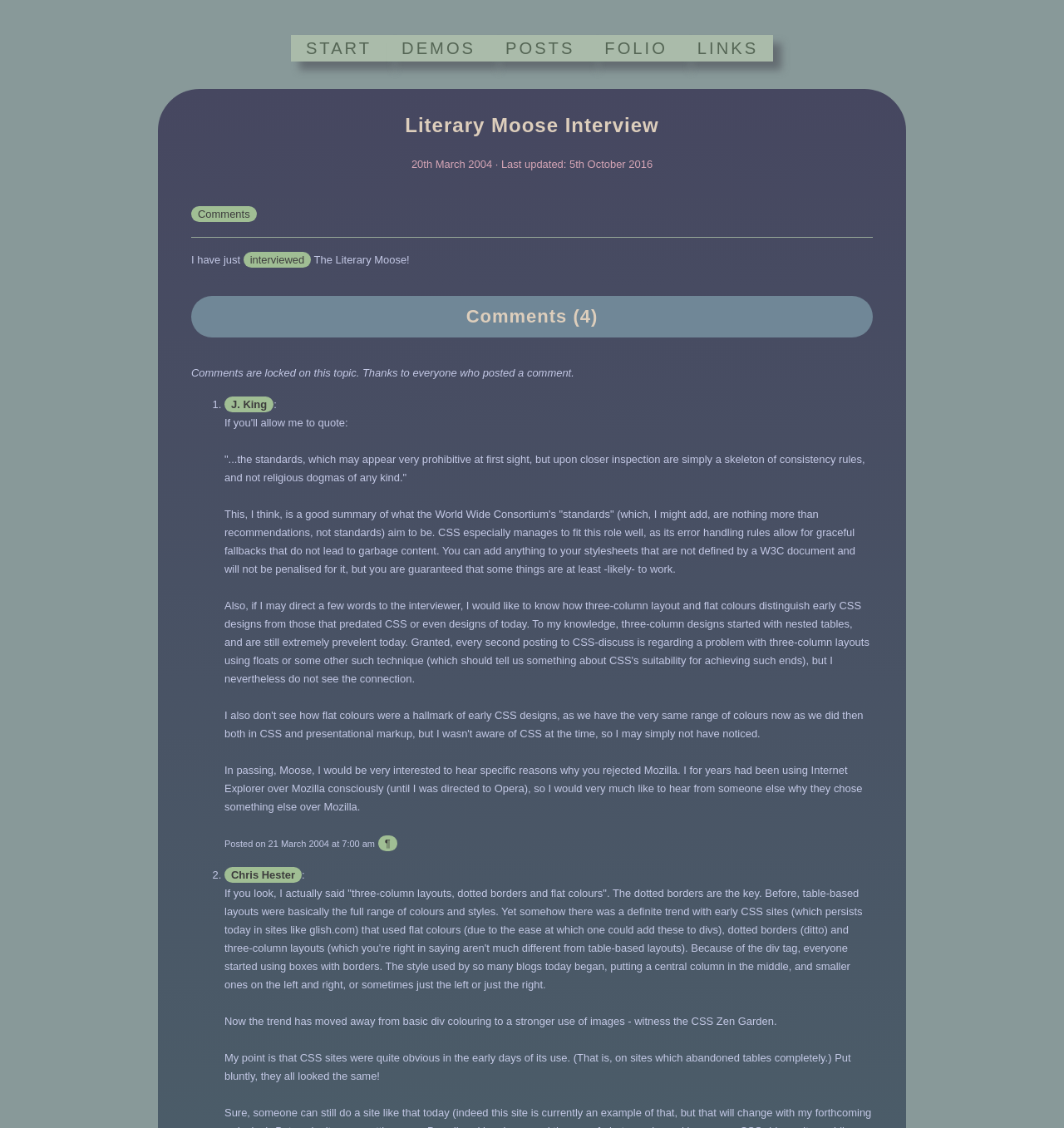Determine the bounding box coordinates of the clickable region to carry out the instruction: "Click on START".

[0.273, 0.031, 0.363, 0.055]